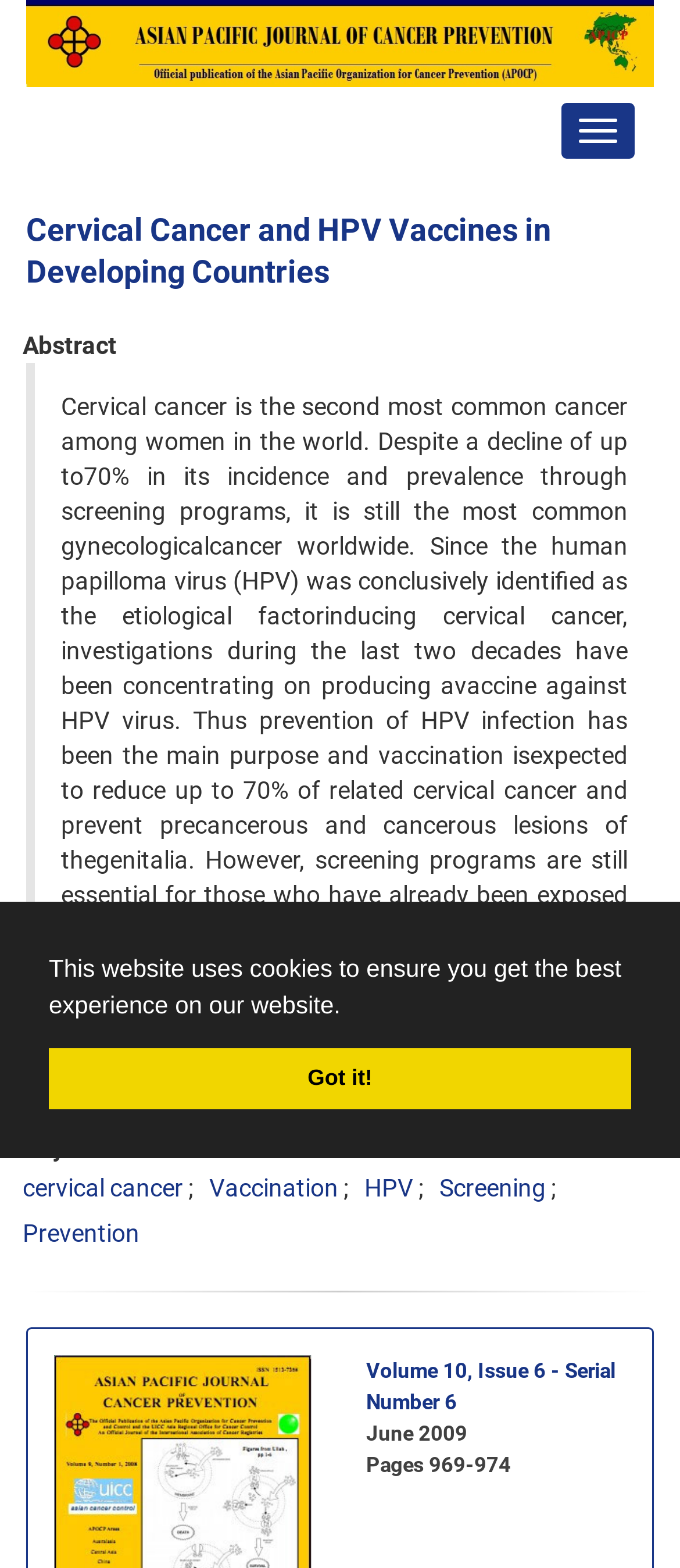What is the primary heading on this webpage?

Cervical Cancer and HPV Vaccines in Developing Countries